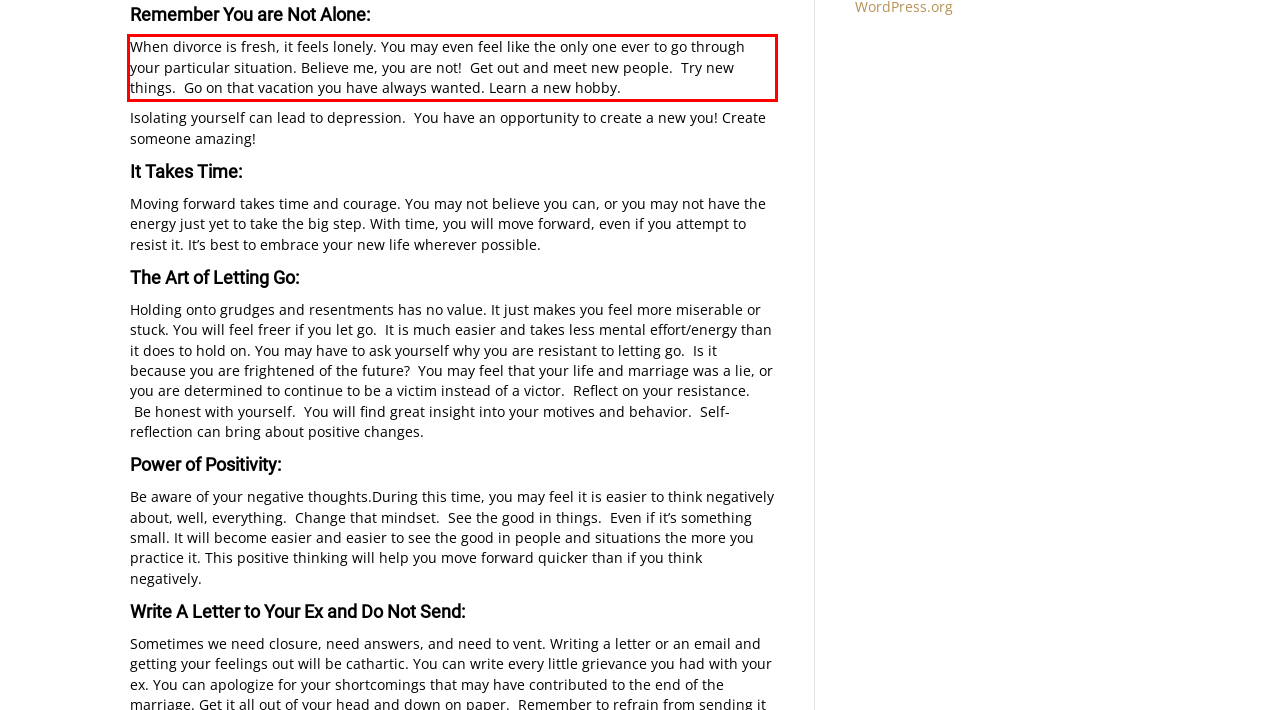Analyze the webpage screenshot and use OCR to recognize the text content in the red bounding box.

When divorce is fresh, it feels lonely. You may even feel like the only one ever to go through your particular situation. Believe me, you are not! Get out and meet new people. Try new things. Go on that vacation you have always wanted. Learn a new hobby.